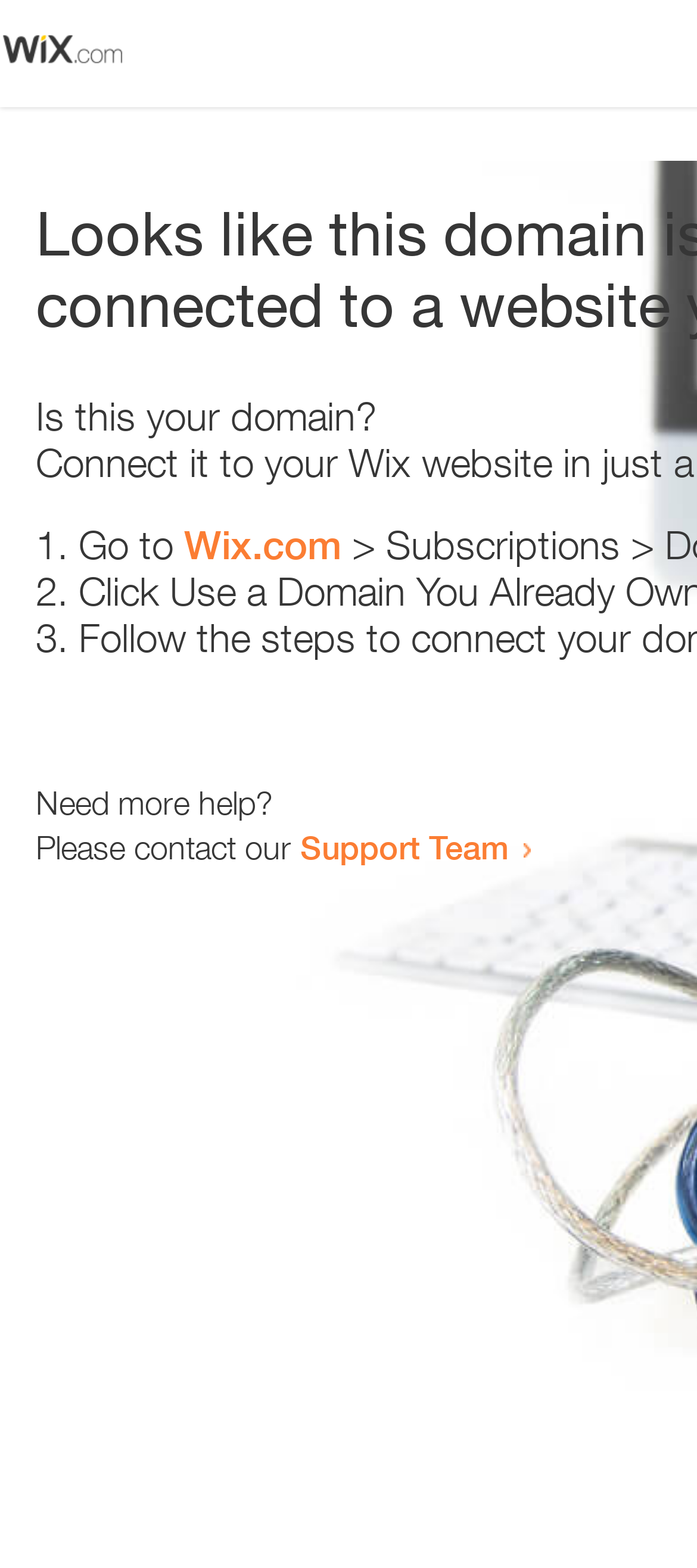Using the provided element description: "Support Team", identify the bounding box coordinates. The coordinates should be four floats between 0 and 1 in the order [left, top, right, bottom].

[0.431, 0.528, 0.731, 0.553]